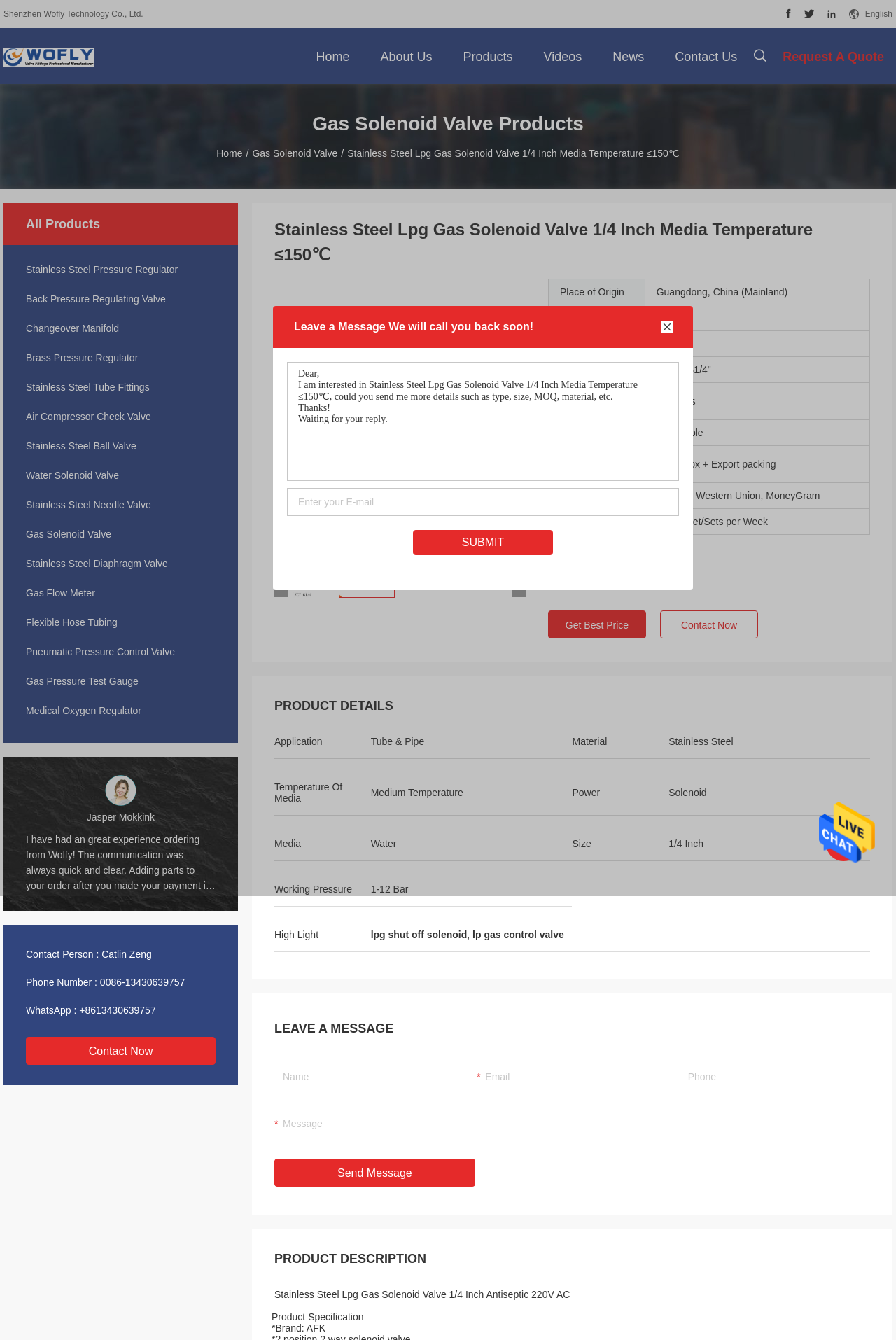Refer to the image and provide a thorough answer to this question:
What is the company name at the top left corner?

By looking at the top left corner of the webpage, we can see the company name 'Shenzhen Wofly Technology Co., Ltd.' written in a static text element.